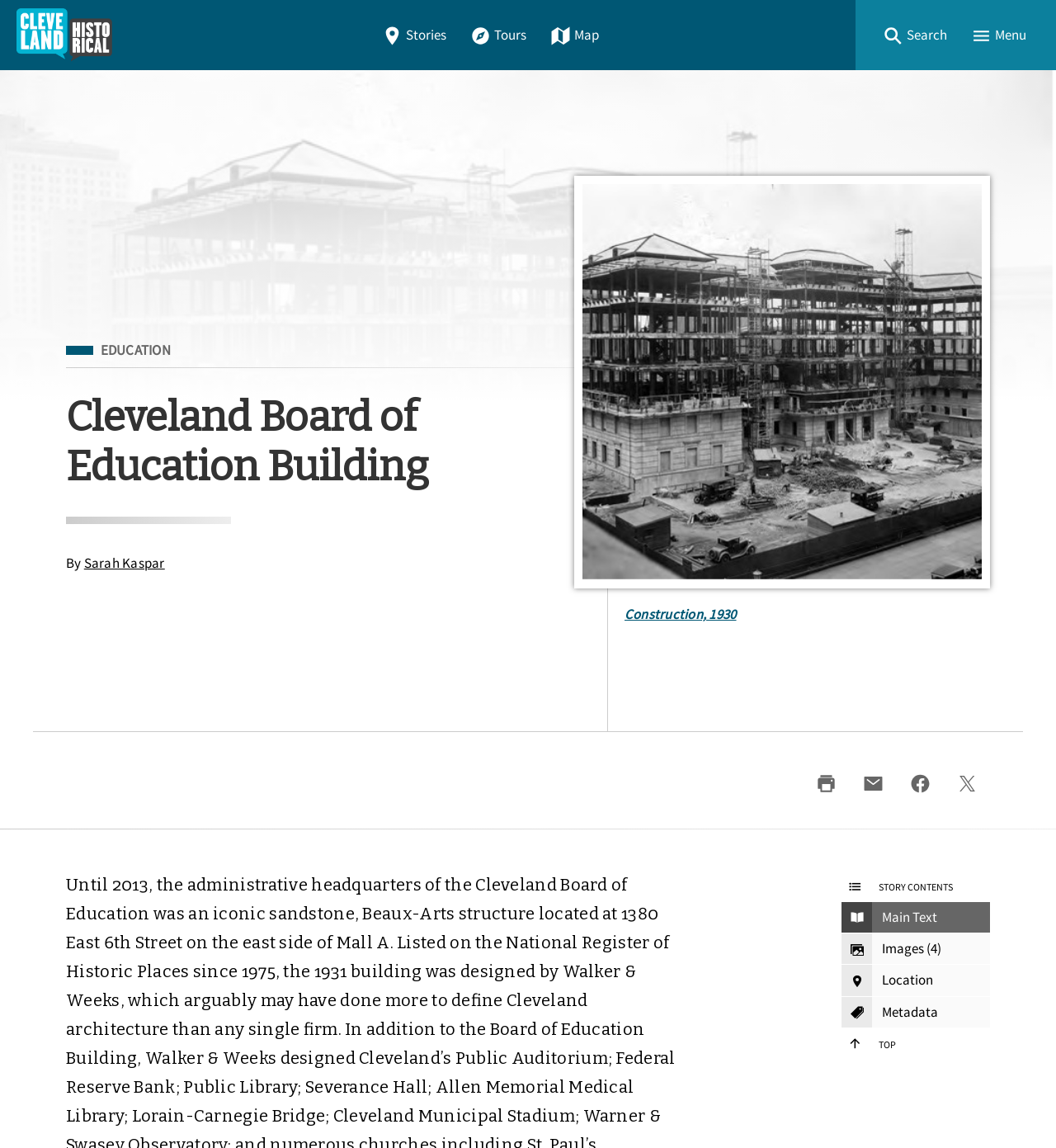Calculate the bounding box coordinates of the UI element given the description: "Images (4)".

[0.797, 0.849, 0.938, 0.877]